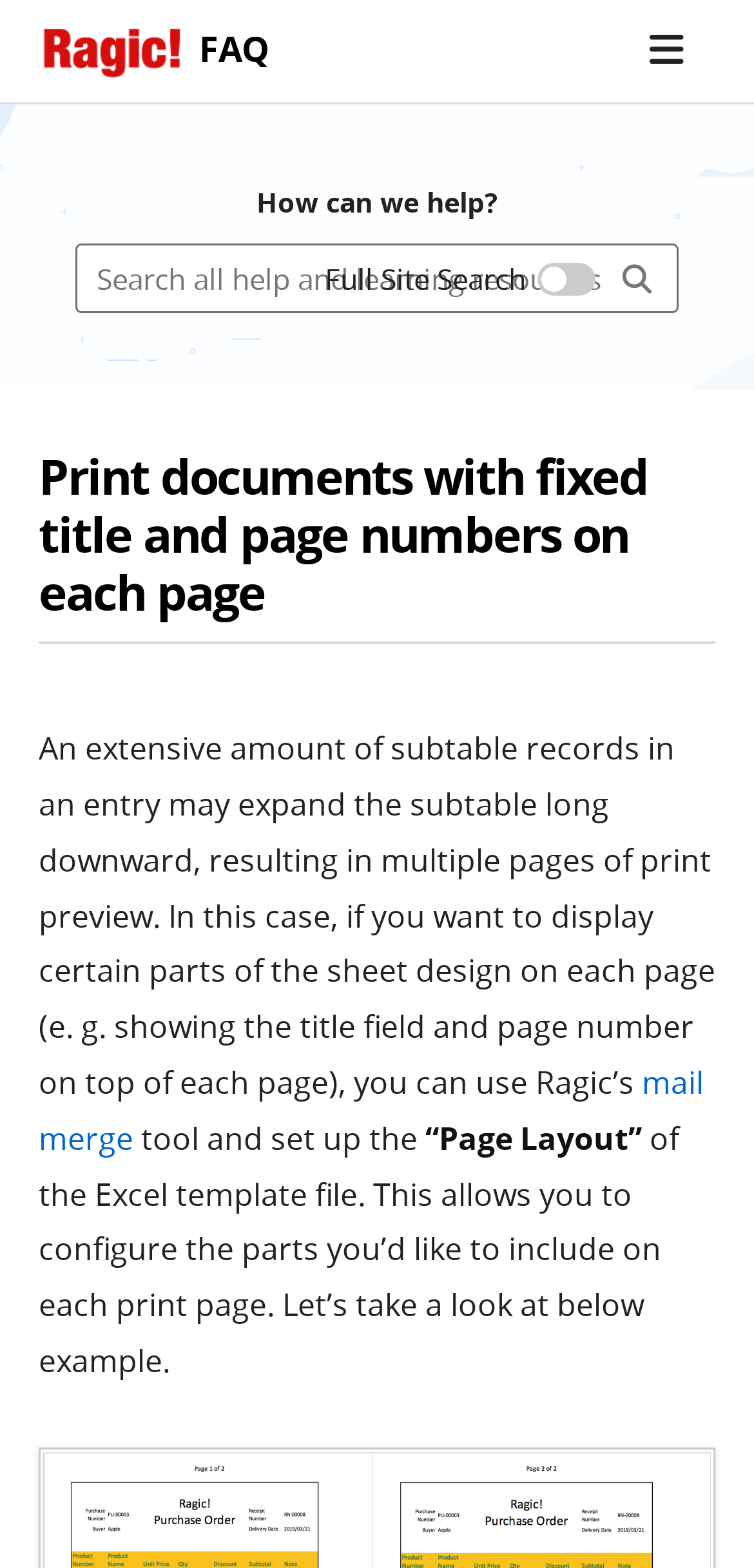Using the given description, provide the bounding box coordinates formatted as (top-left x, top-left y, bottom-right x, bottom-right y), with all values being floating point numbers between 0 and 1. Description: mail merge

[0.051, 0.677, 0.933, 0.739]